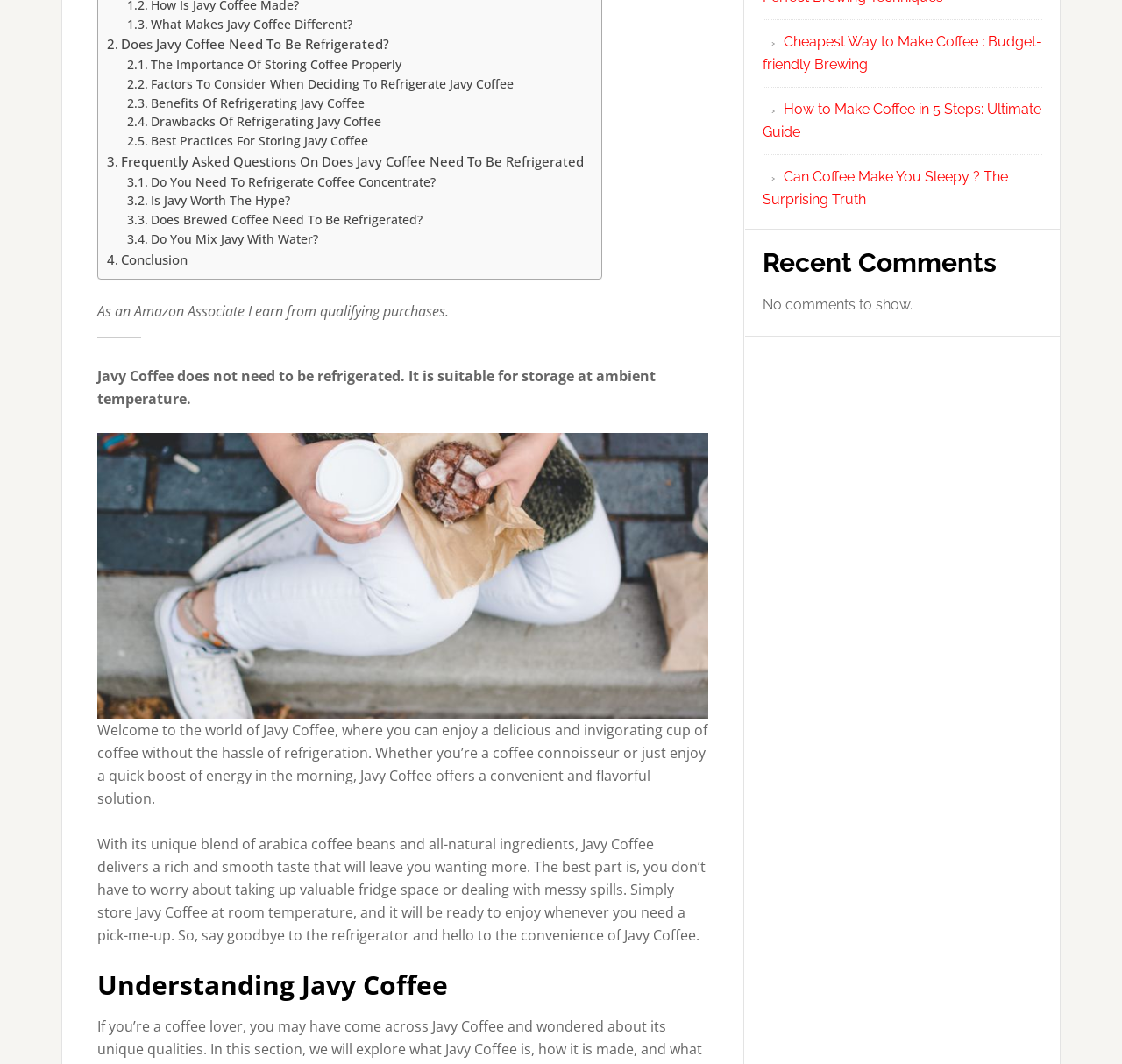Identify the bounding box of the UI element that matches this description: "Conclusion".

[0.095, 0.234, 0.167, 0.254]